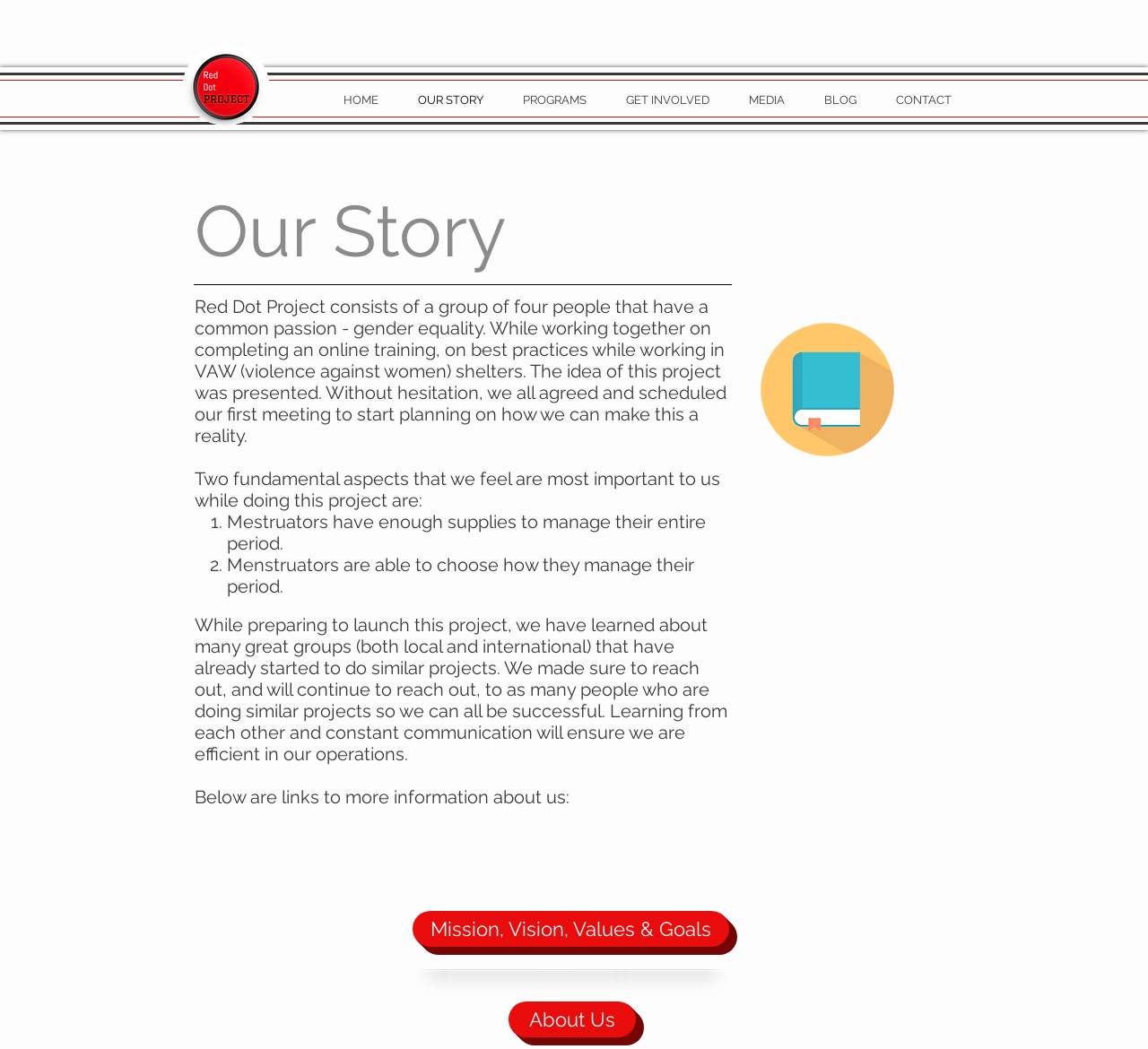Please find the bounding box coordinates of the element that you should click to achieve the following instruction: "Search for products". The coordinates should be presented as four float numbers between 0 and 1: [left, top, right, bottom].

None